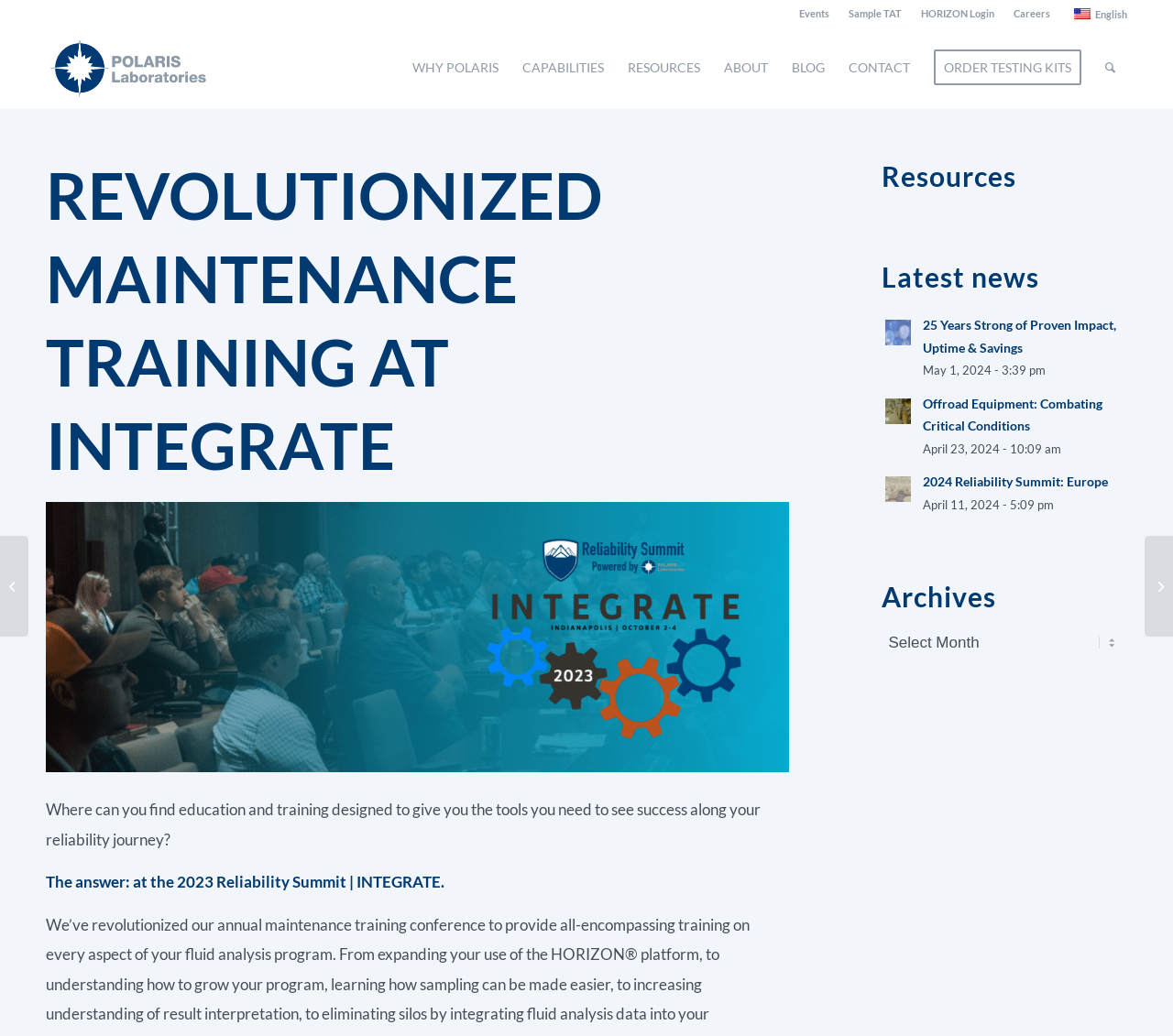Determine the bounding box coordinates of the target area to click to execute the following instruction: "Click the 'Contact' link."

None